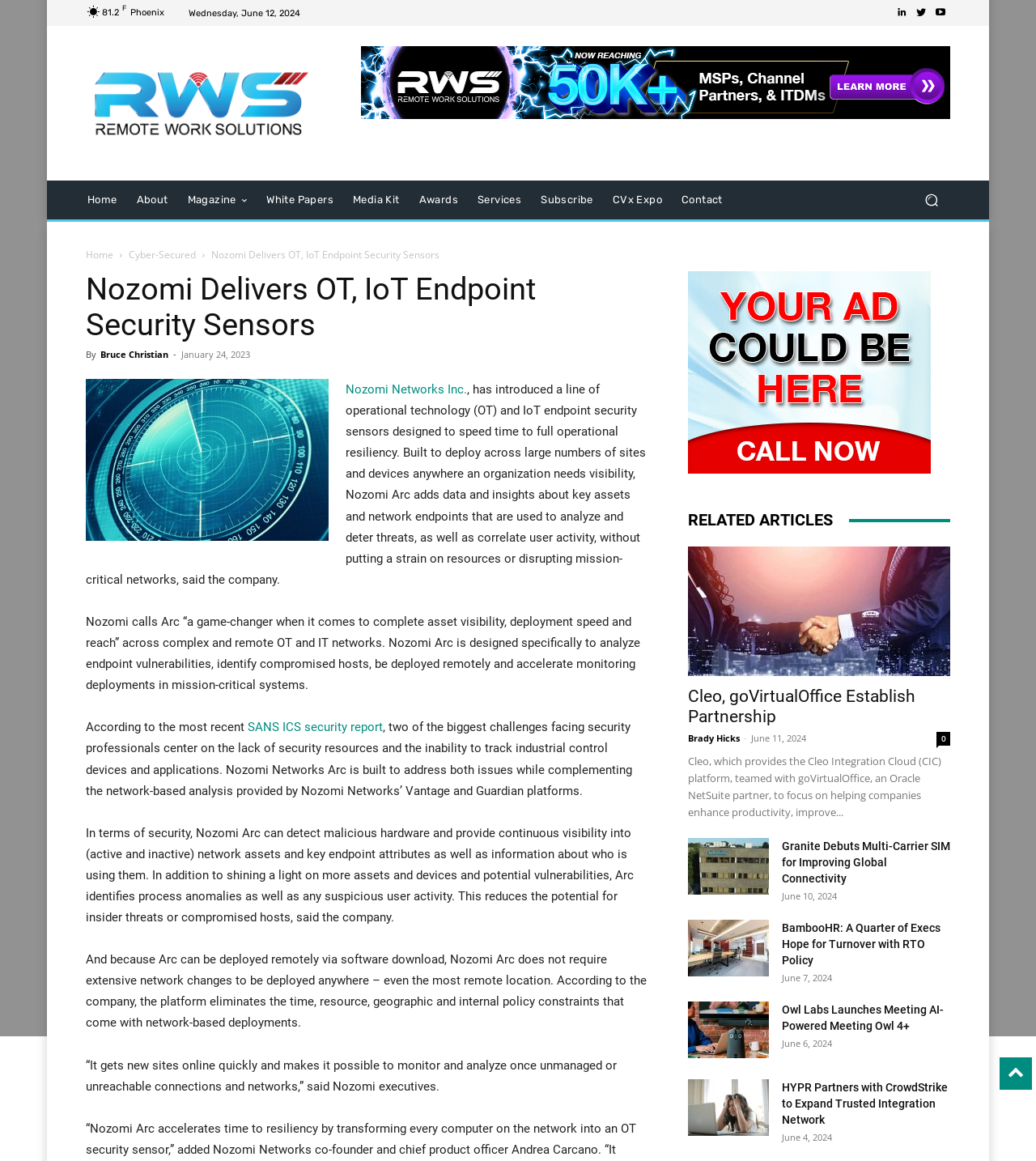Please locate the bounding box coordinates of the region I need to click to follow this instruction: "Check the 'RELATED ARTICLES' section".

[0.664, 0.438, 0.917, 0.458]